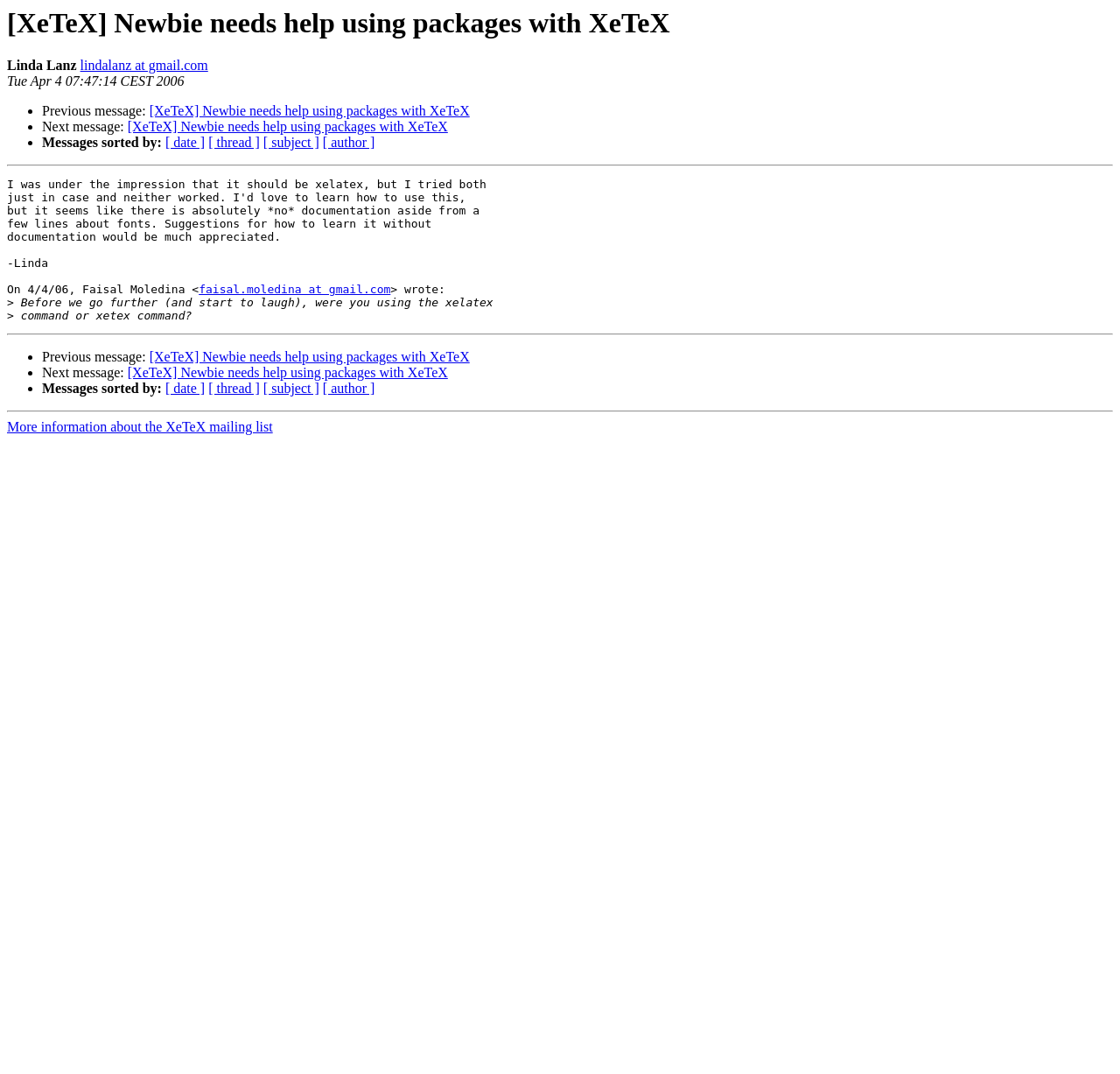What is the command being referred to in the message?
Refer to the image and provide a one-word or short phrase answer.

xelatex or xetex